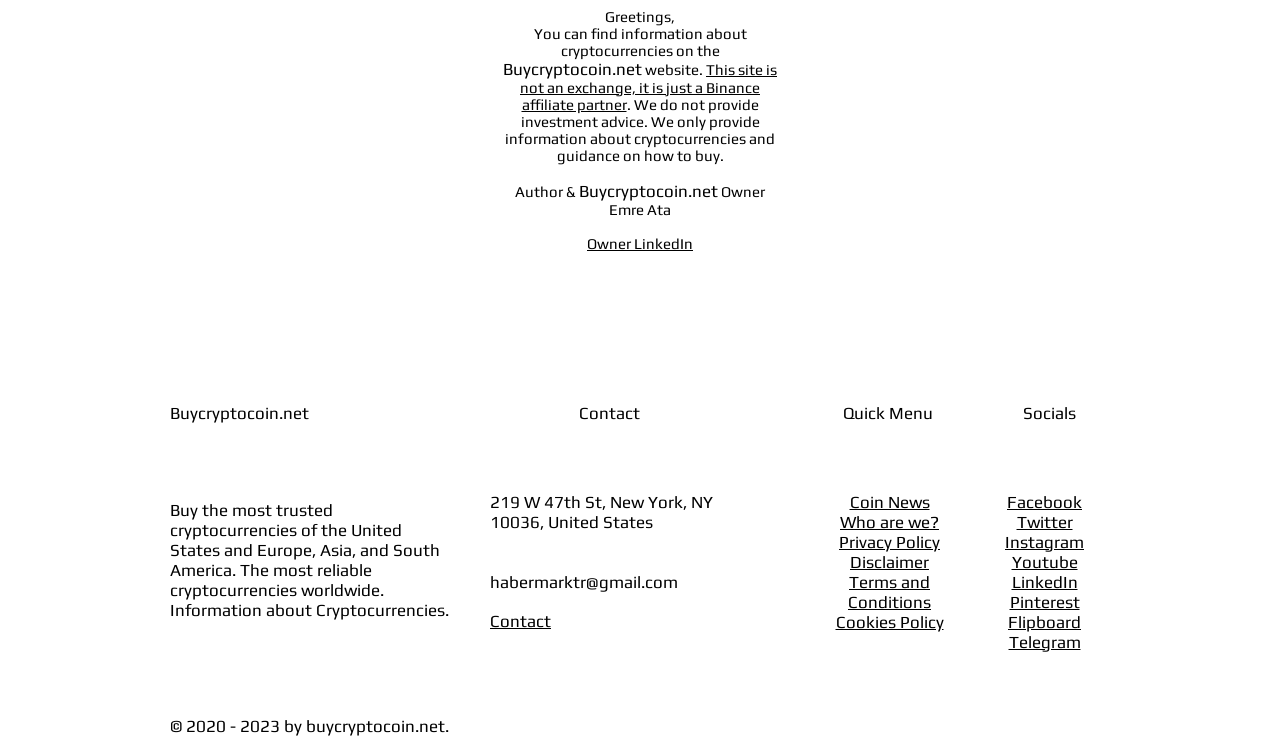Who is the owner of the website?
Provide a detailed and well-explained answer to the question.

The owner of the website is mentioned in the StaticText element with ID 256 as 'Emre Ata', and there is also a link to the owner's LinkedIn profile.